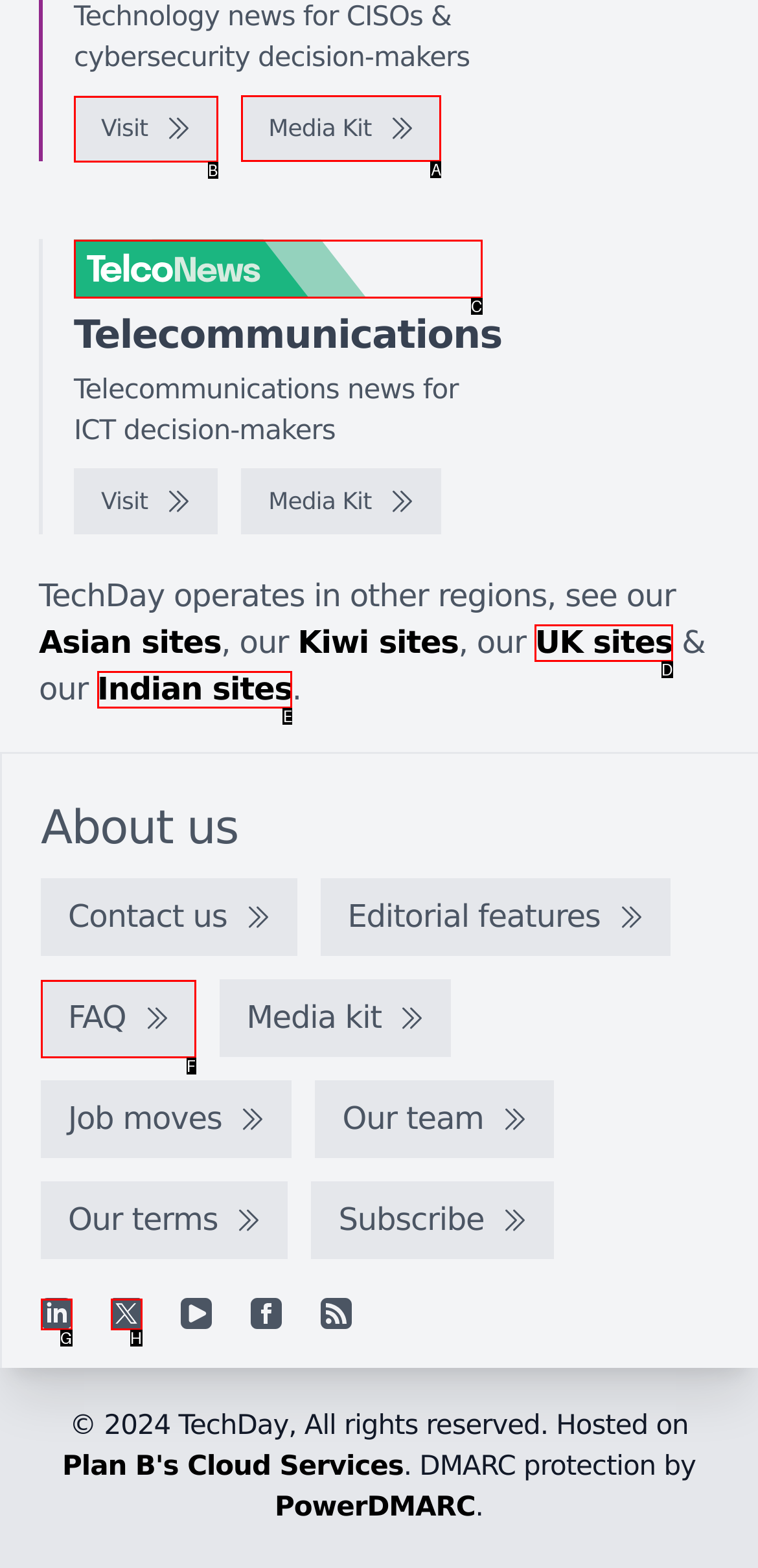Select the correct HTML element to complete the following task: Check the Media Kit
Provide the letter of the choice directly from the given options.

A